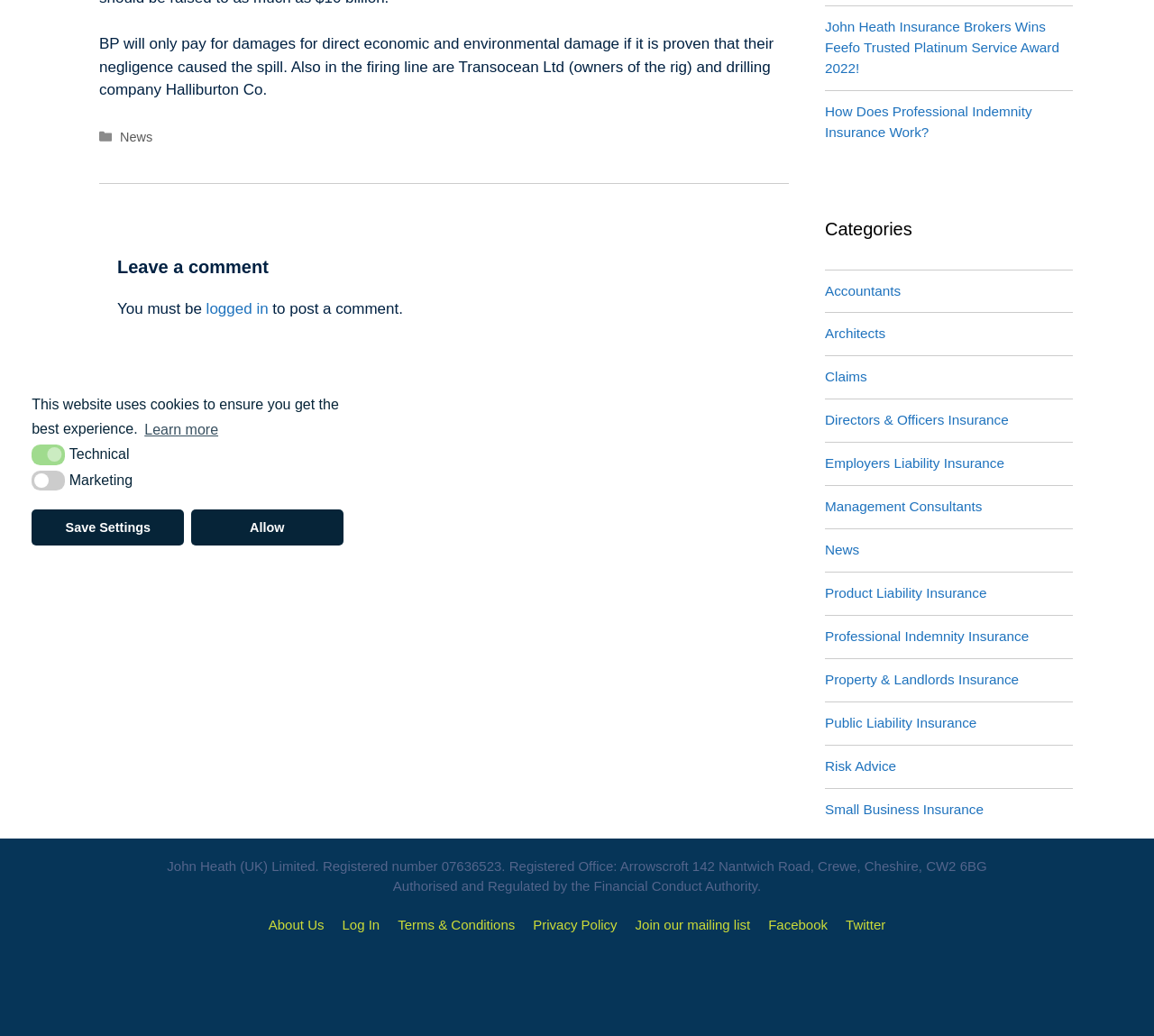Identify the bounding box of the HTML element described here: "parent_node: Website name="url"". Provide the coordinates as four float numbers between 0 and 1: [left, top, right, bottom].

None